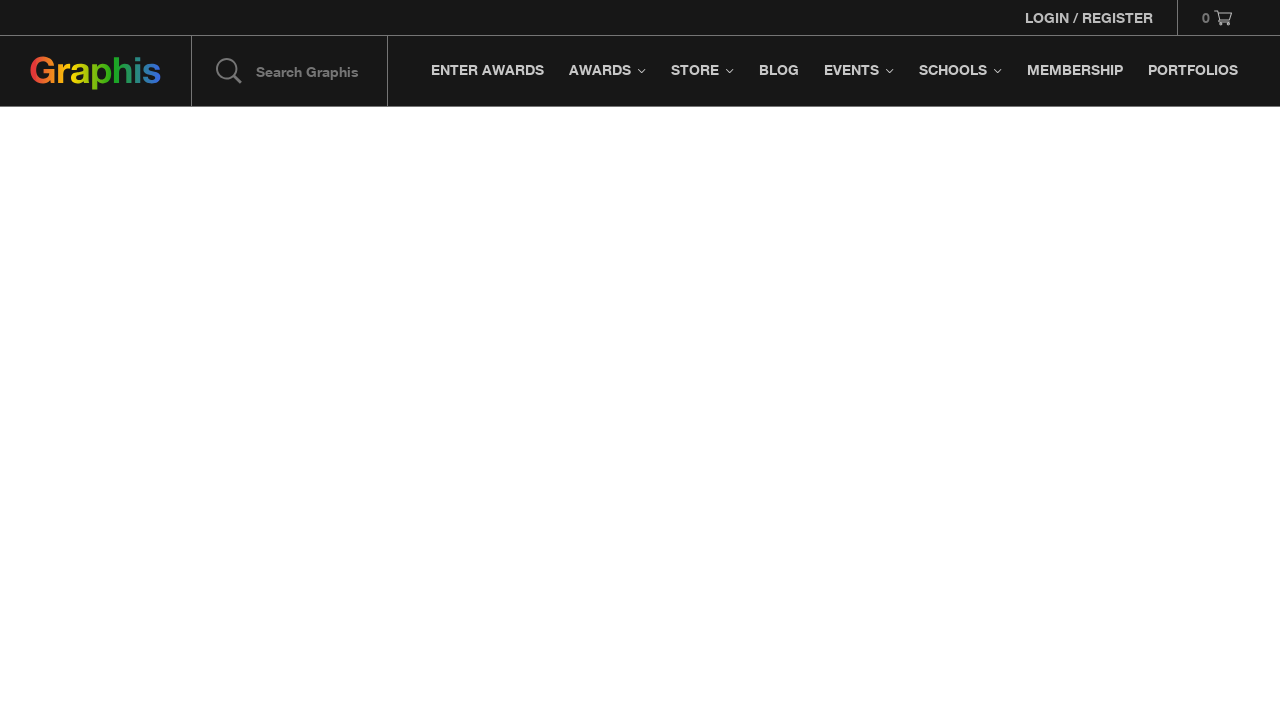Identify the coordinates of the bounding box for the element described below: "Enter Awards". Return the coordinates as four float numbers between 0 and 1: [left, top, right, bottom].

[0.327, 0.05, 0.434, 0.147]